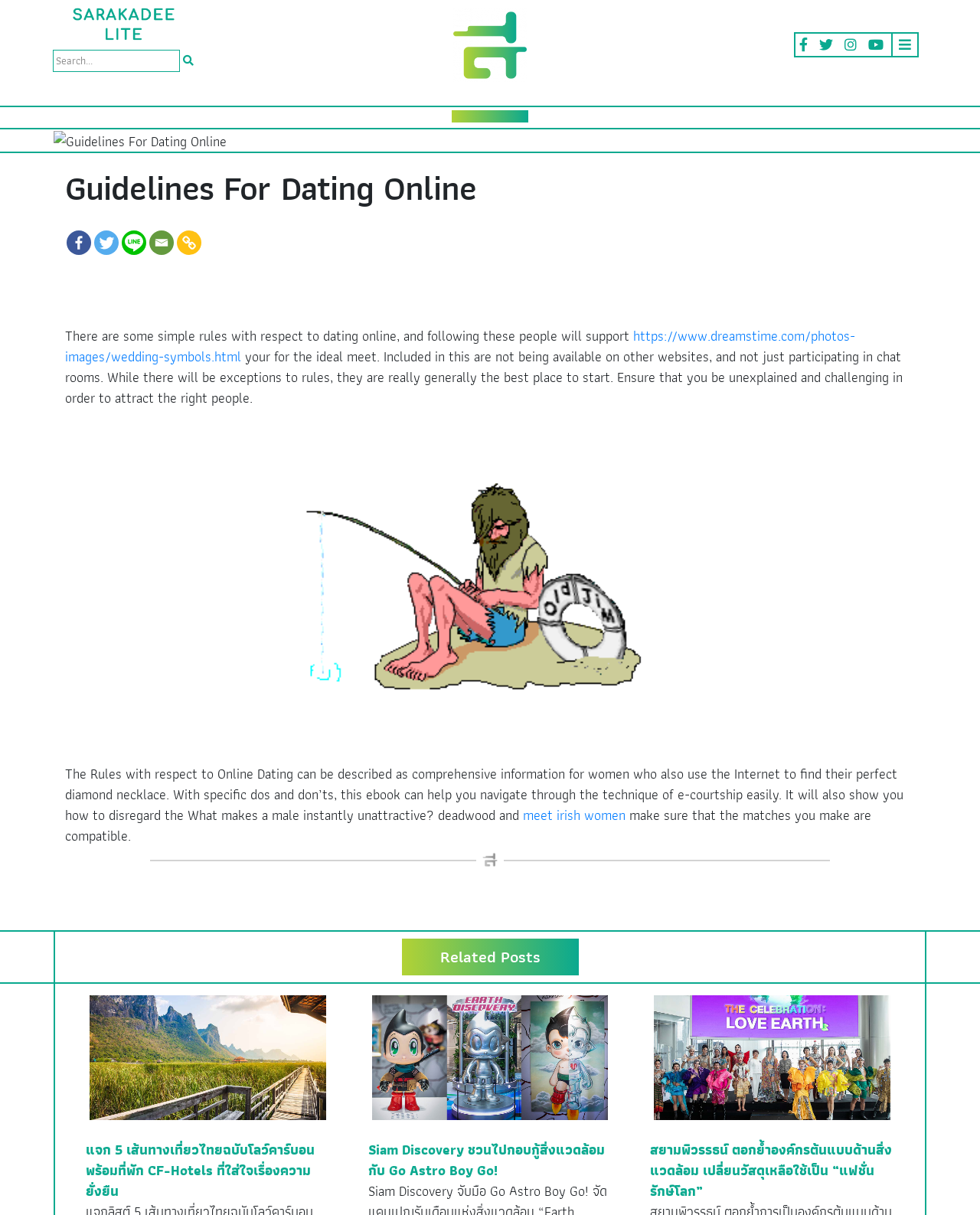Please find the bounding box coordinates of the element that must be clicked to perform the given instruction: "Follow the link to wedding symbols". The coordinates should be four float numbers from 0 to 1, i.e., [left, top, right, bottom].

[0.066, 0.267, 0.873, 0.303]